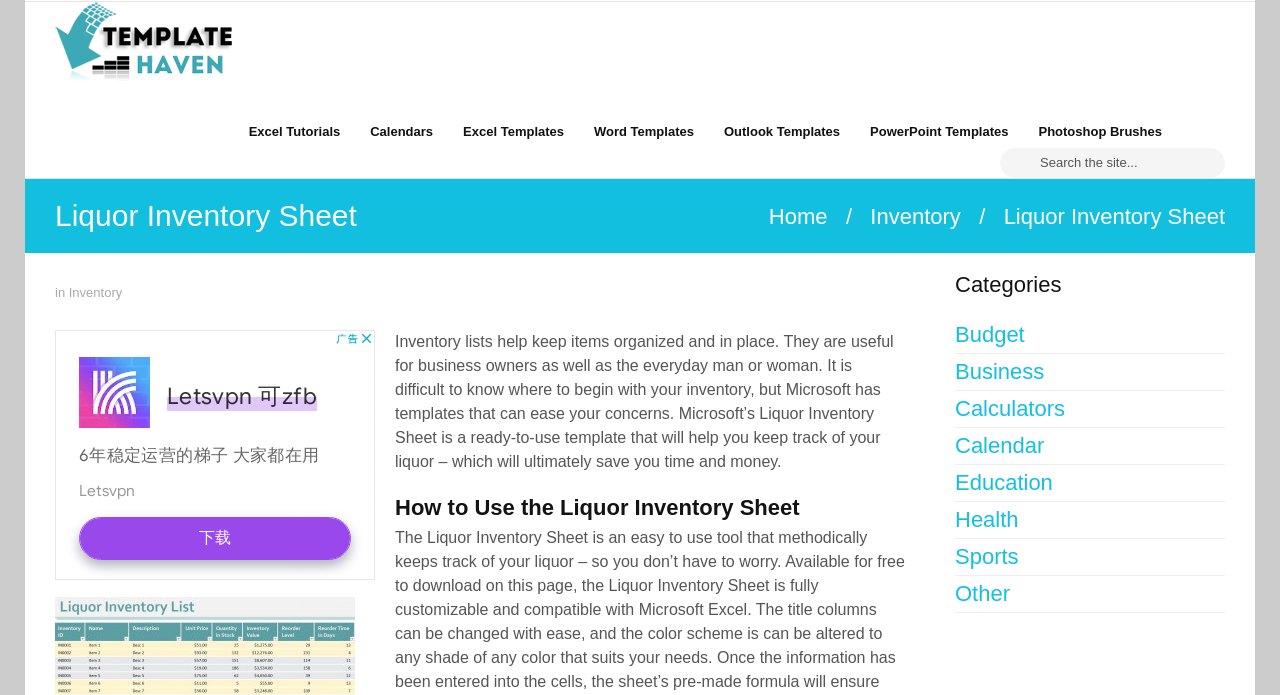What is the topic of the webpage?
Please analyze the image and answer the question with as much detail as possible.

The webpage is focused on providing a template for liquor inventory management, as indicated by the heading 'Liquor Inventory Sheet' and the descriptive text about the template's purpose.